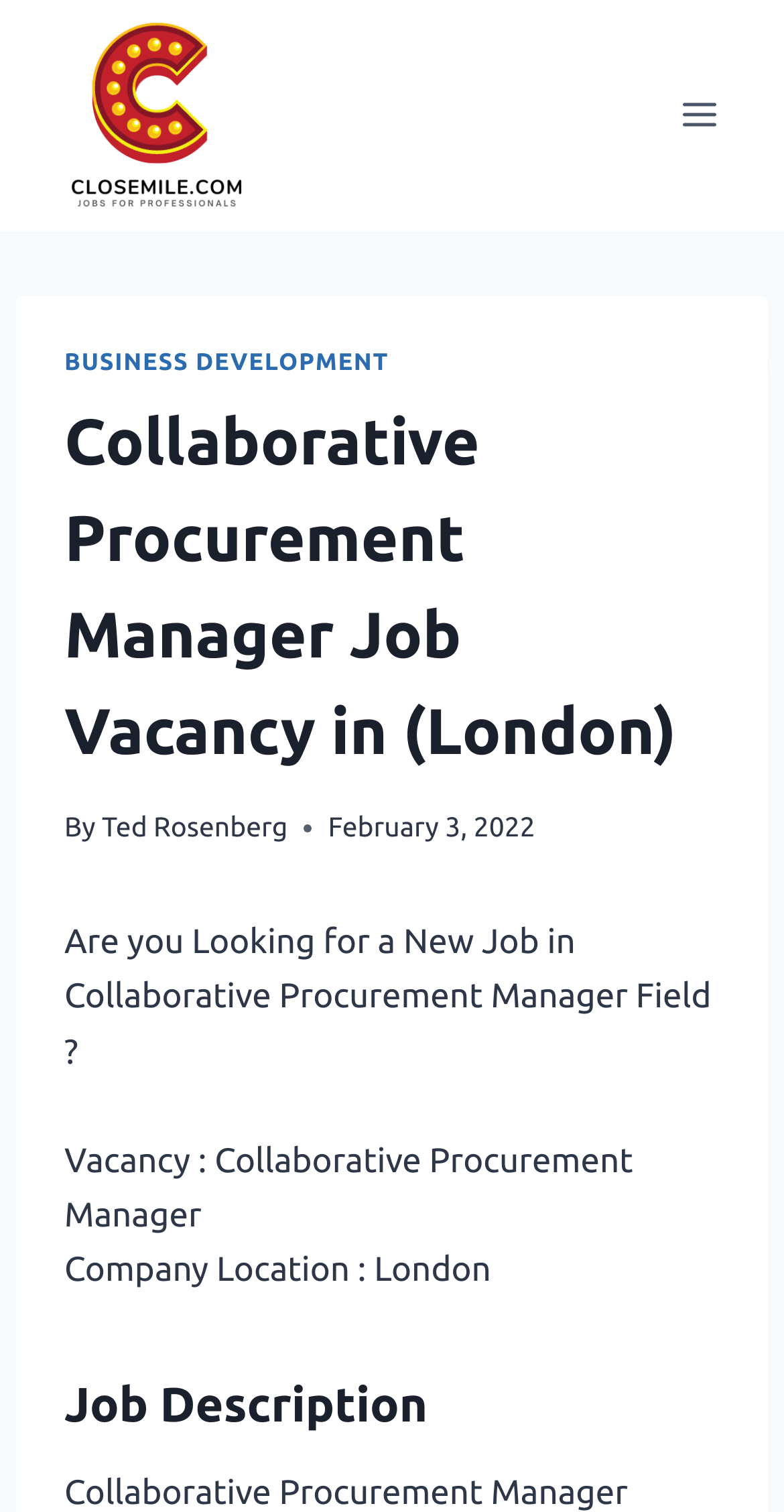Offer a thorough description of the webpage.

Here is the detailed description of the webpage:

The webpage is a job vacancy page for a Collaborative Procurement Manager position in London. At the top left corner, there is a link to the website "Closemile.com" accompanied by an image of the same name. On the top right corner, there is an "Open menu" button.

Below the top section, there is a header section that spans almost the entire width of the page. Within this section, there is a link to "BUSINESS DEVELOPMENT" on the left side, followed by a heading that reads "Collaborative Procurement Manager Job Vacancy in (London)". To the right of the heading, there is a text "By" followed by a link to "Ted Rosenberg", and a time stamp "February 3, 2022".

Below the header section, there are four paragraphs of text. The first paragraph asks "Are you Looking for a New Job in Collaborative Procurement Manager Field?". The second paragraph states "Vacancy : Collaborative Procurement Manager". The third paragraph mentions "Company Location : London". The fourth paragraph is a heading that reads "Job Description".